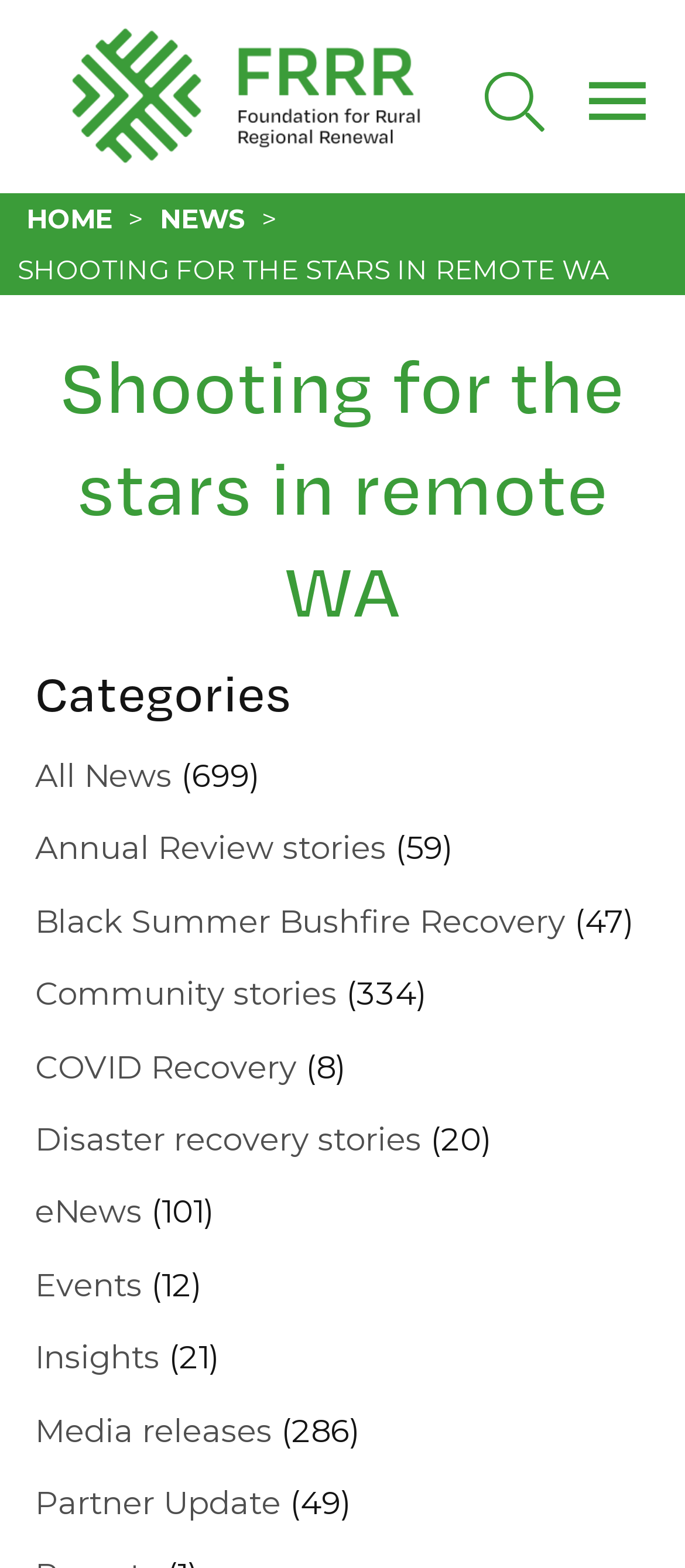Based on the visual content of the image, answer the question thoroughly: How many news items are there in total?

I found the answer by looking at the link 'All News' under the 'Categories' heading, which has a static text '(699)' next to it.